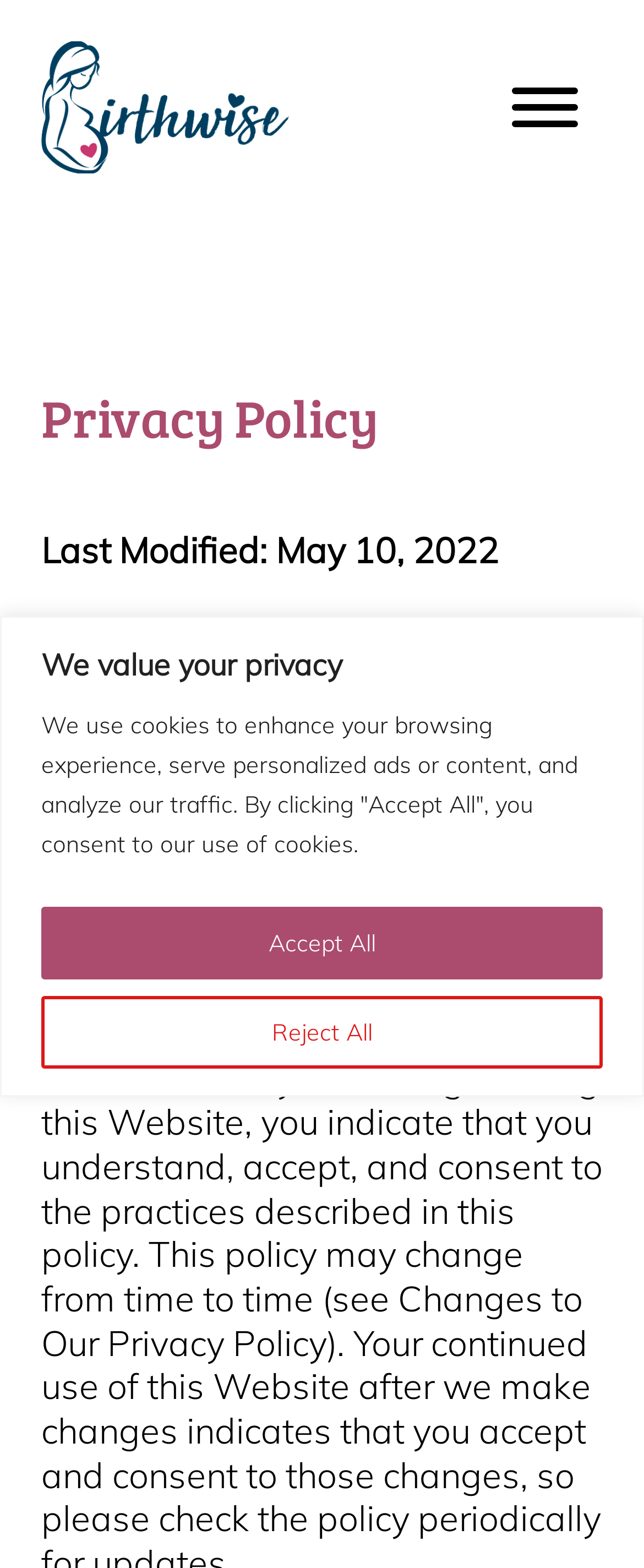Determine the bounding box for the described HTML element: "Reject All". Ensure the coordinates are four float numbers between 0 and 1 in the format [left, top, right, bottom].

[0.064, 0.635, 0.936, 0.681]